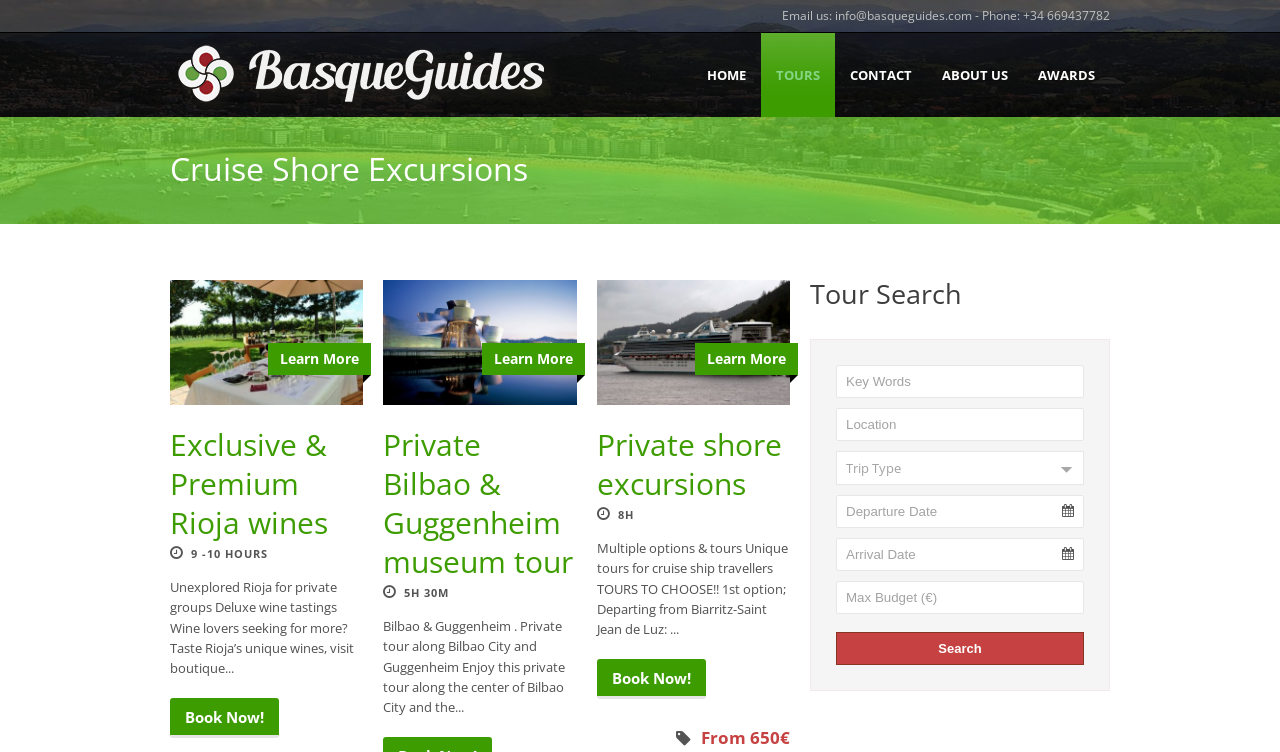Please determine the bounding box coordinates for the element that should be clicked to follow these instructions: "Return to 1846 SYSTEMATIC THEOLOGY Index page".

None